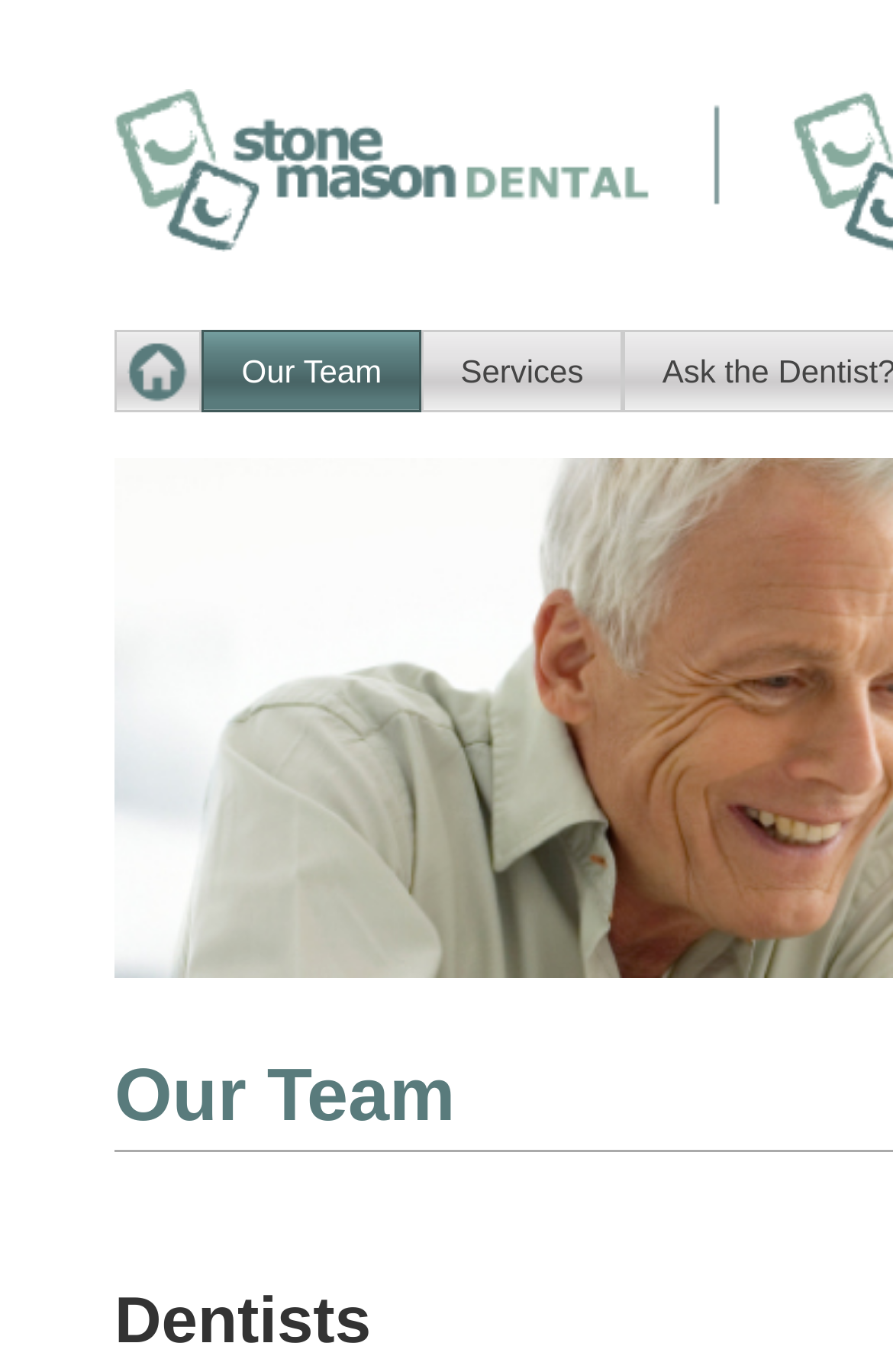Identify the bounding box coordinates of the HTML element based on this description: "Our Team".

[0.226, 0.24, 0.472, 0.301]